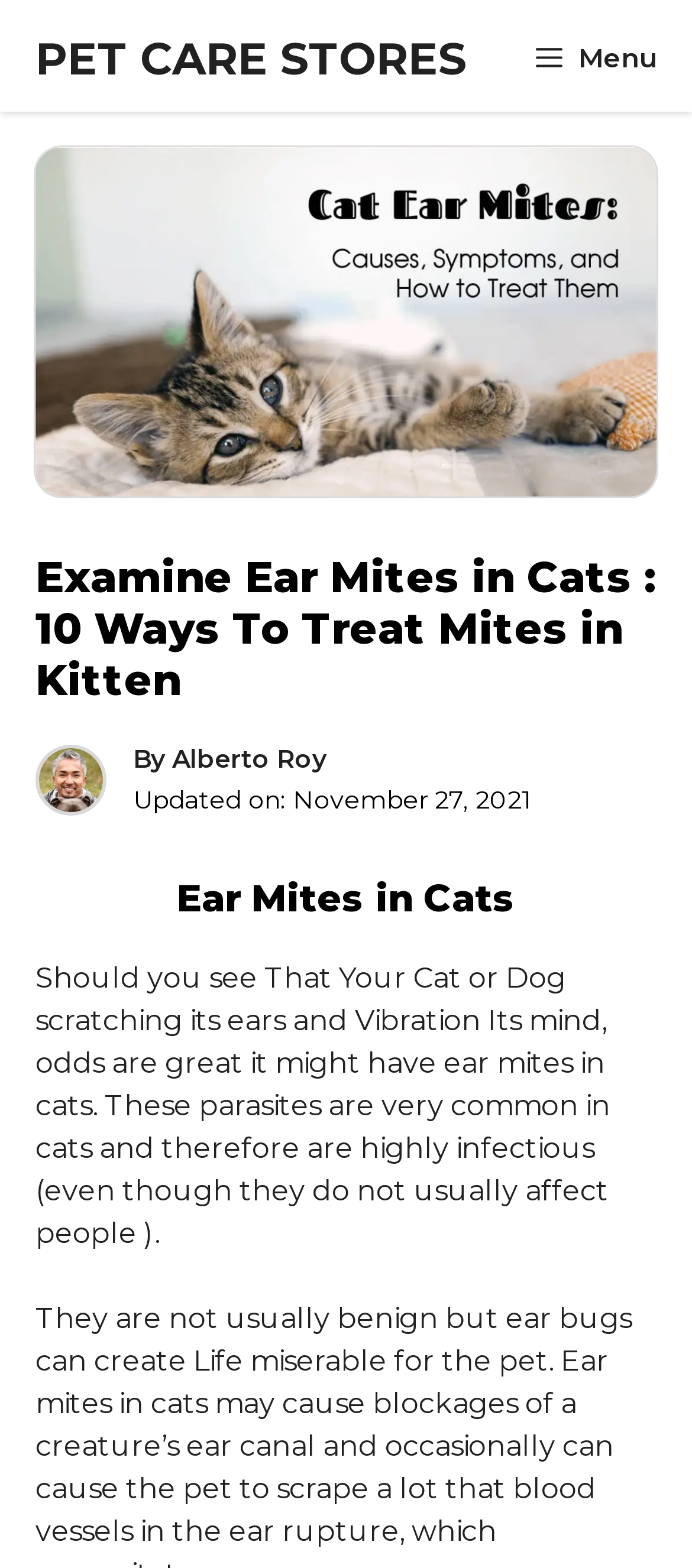Calculate the bounding box coordinates of the UI element given the description: "PET CARE STORES".

[0.051, 0.003, 0.674, 0.071]